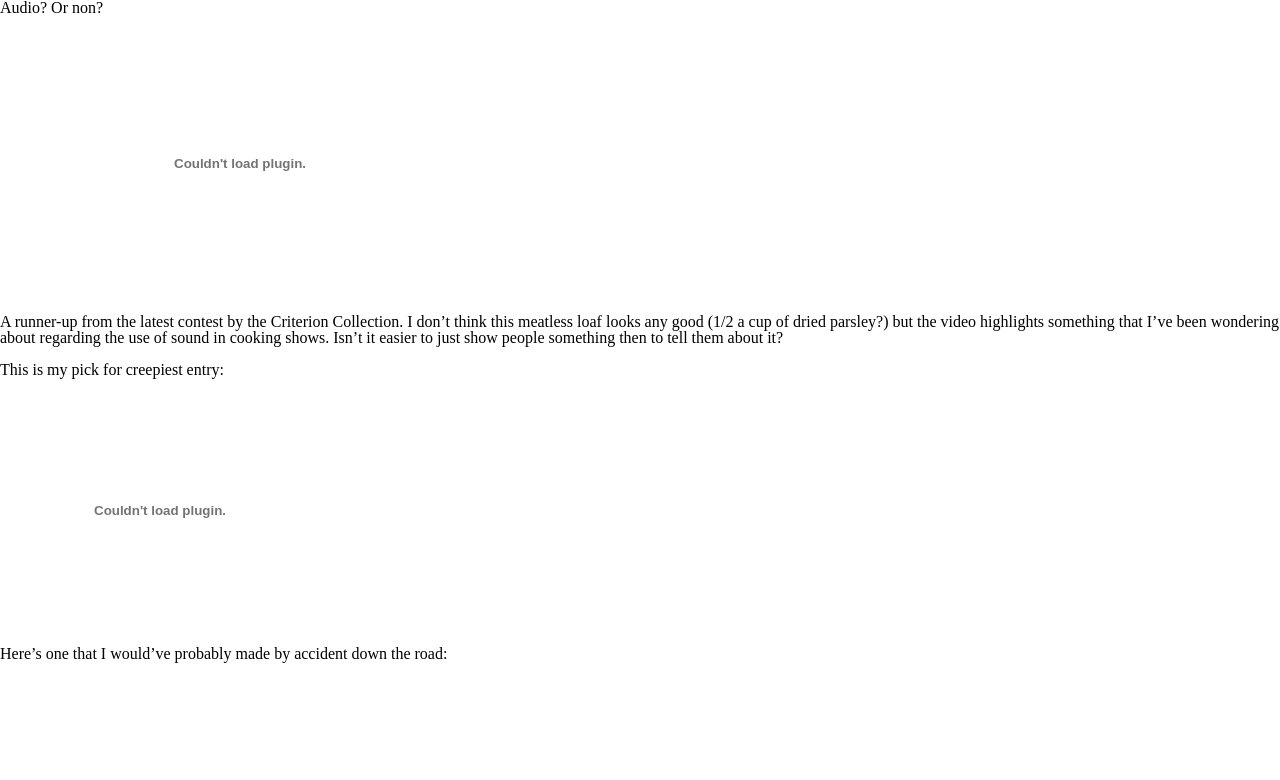Construct a thorough caption encompassing all aspects of the webpage.

The webpage is titled "Audio? Or non? – dadaDan" and appears to be a blog post or article. At the top, there is a header with the same title as the webpage. Below the header, there is a disabled plugin object, which may be a non-functional audio or video player.

The main content of the webpage consists of three paragraphs of text. The first paragraph discusses a video from the Criterion Collection and the use of sound in cooking shows. It is positioned near the top of the page, below the header and plugin object.

The second paragraph is shorter and introduces a video entry that the author finds creepy. It is located below the first paragraph, with a small gap in between.

The third paragraph is also short and describes a video that the author thinks they might have made accidentally. It is positioned below the second paragraph, with a similar gap in between.

There are two embedded objects, likely videos, on the page. One is located below the first paragraph, and the other is below the second paragraph. Both are disabled and may not be functional.